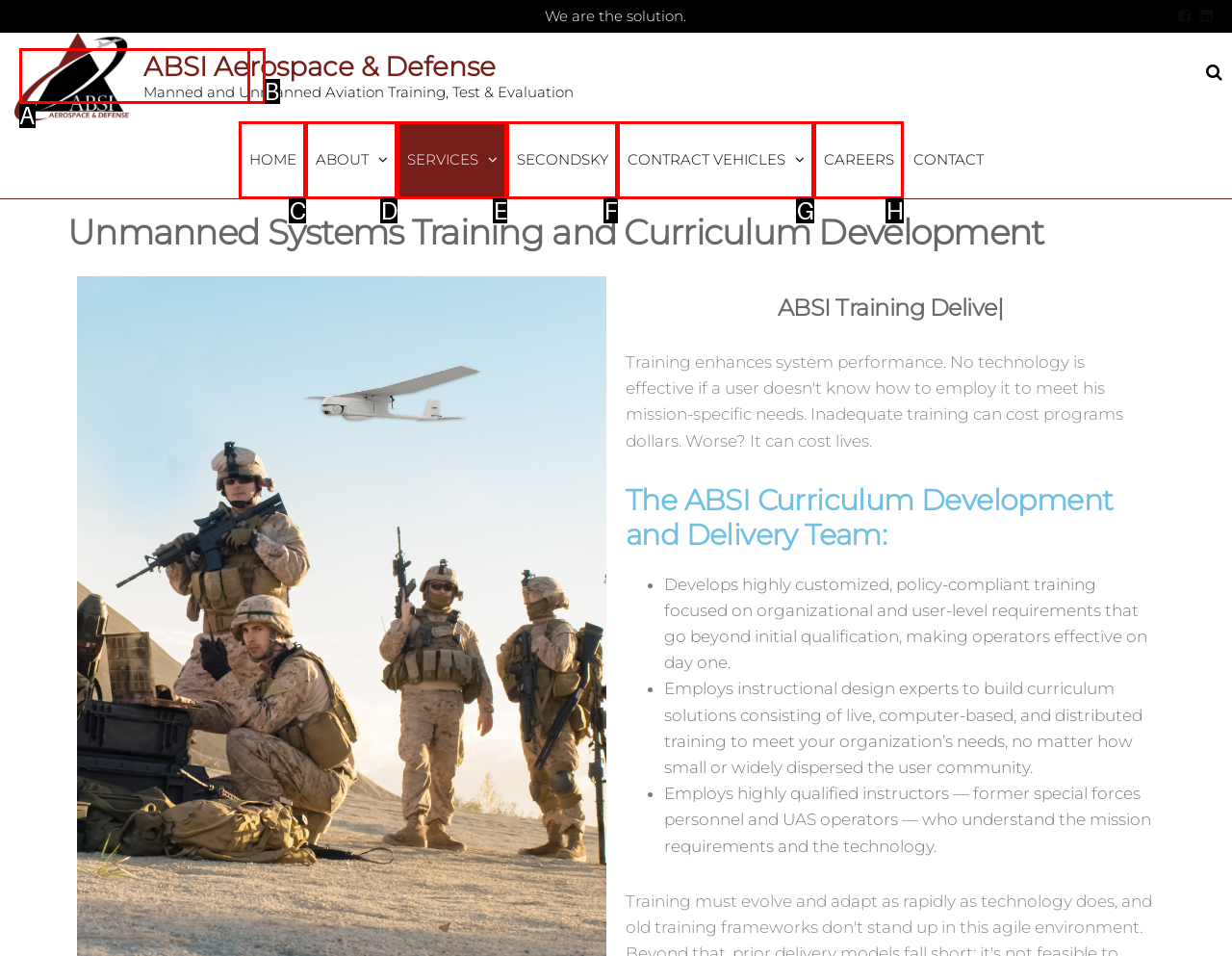Choose the option that best matches the description: Contract Vehicles
Indicate the letter of the matching option directly.

G